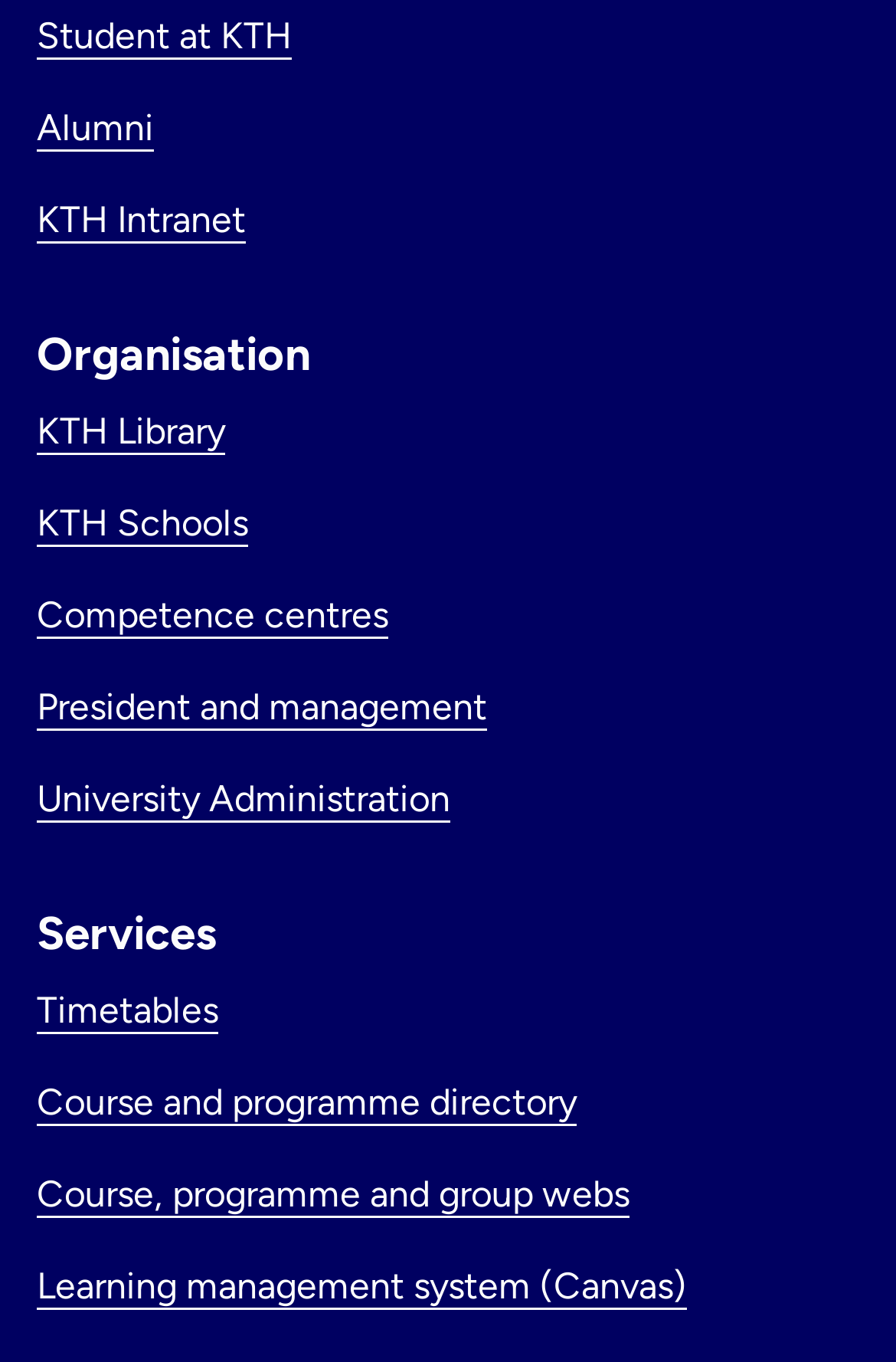Locate the bounding box coordinates of the region to be clicked to comply with the following instruction: "Check the Timetables". The coordinates must be four float numbers between 0 and 1, in the form [left, top, right, bottom].

[0.041, 0.726, 0.244, 0.758]